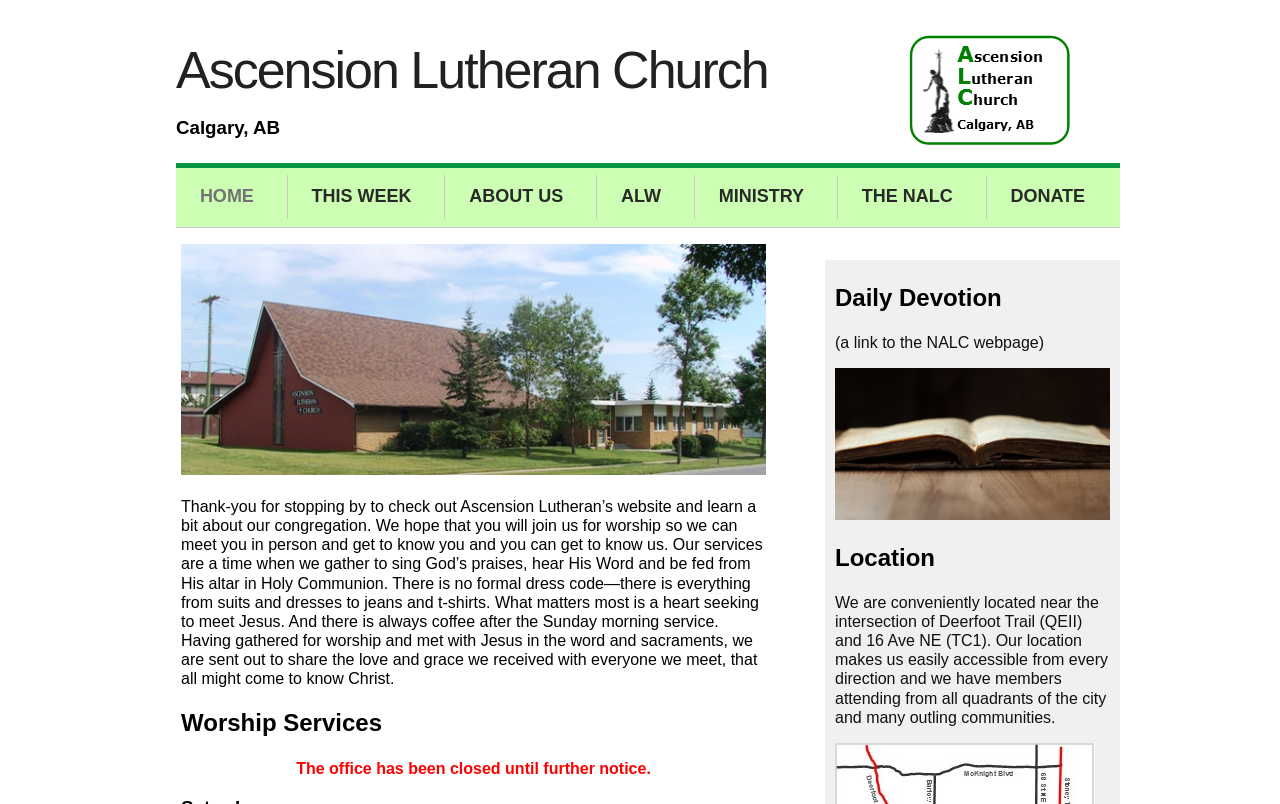Determine the bounding box coordinates for the clickable element required to fulfill the instruction: "Click the HOME link". Provide the coordinates as four float numbers between 0 and 1, i.e., [left, top, right, bottom].

[0.14, 0.218, 0.218, 0.272]